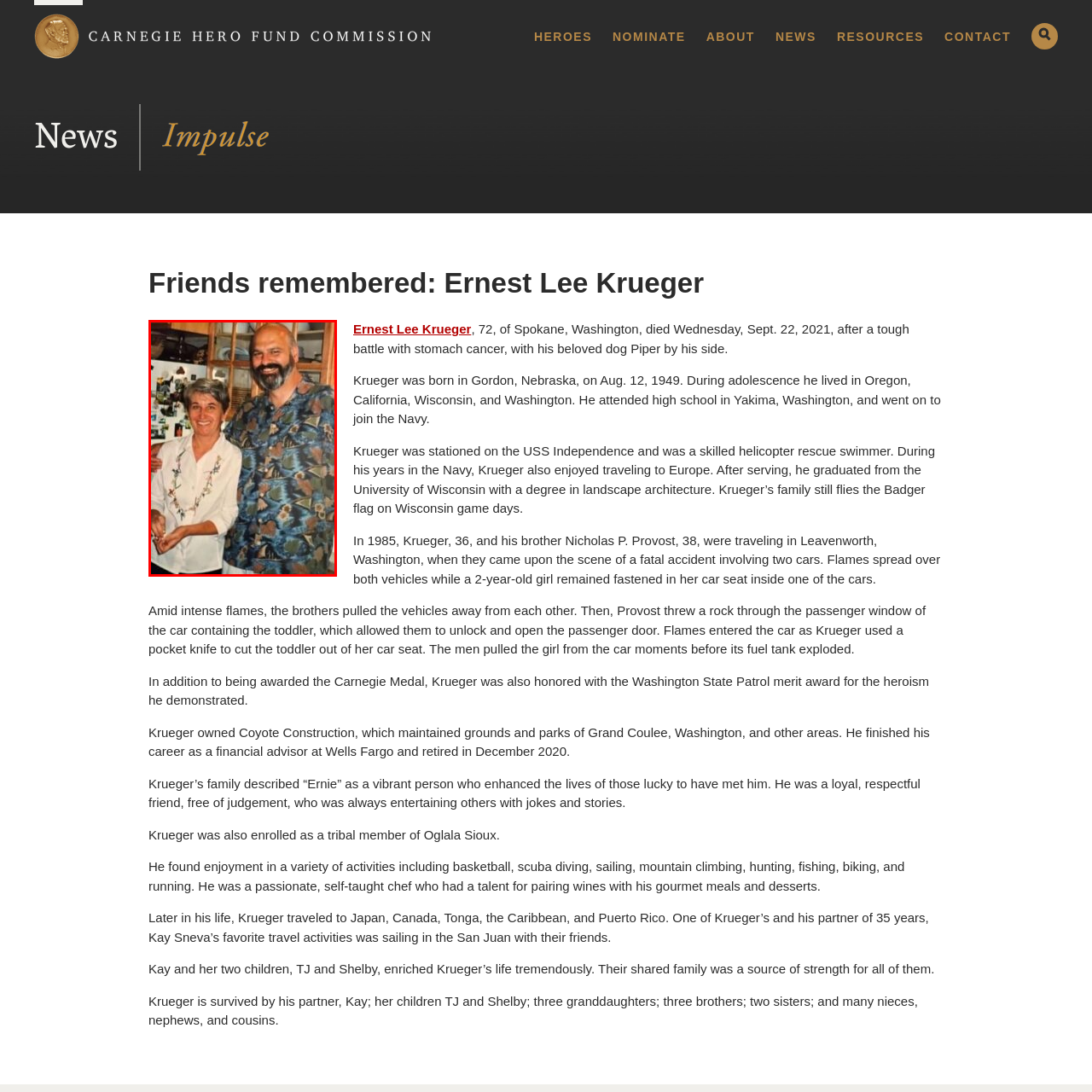Pay attention to the image highlighted by the red border, What is on the refrigerator in the background? Please give a one-word or short phrase answer.

photographs and mementos